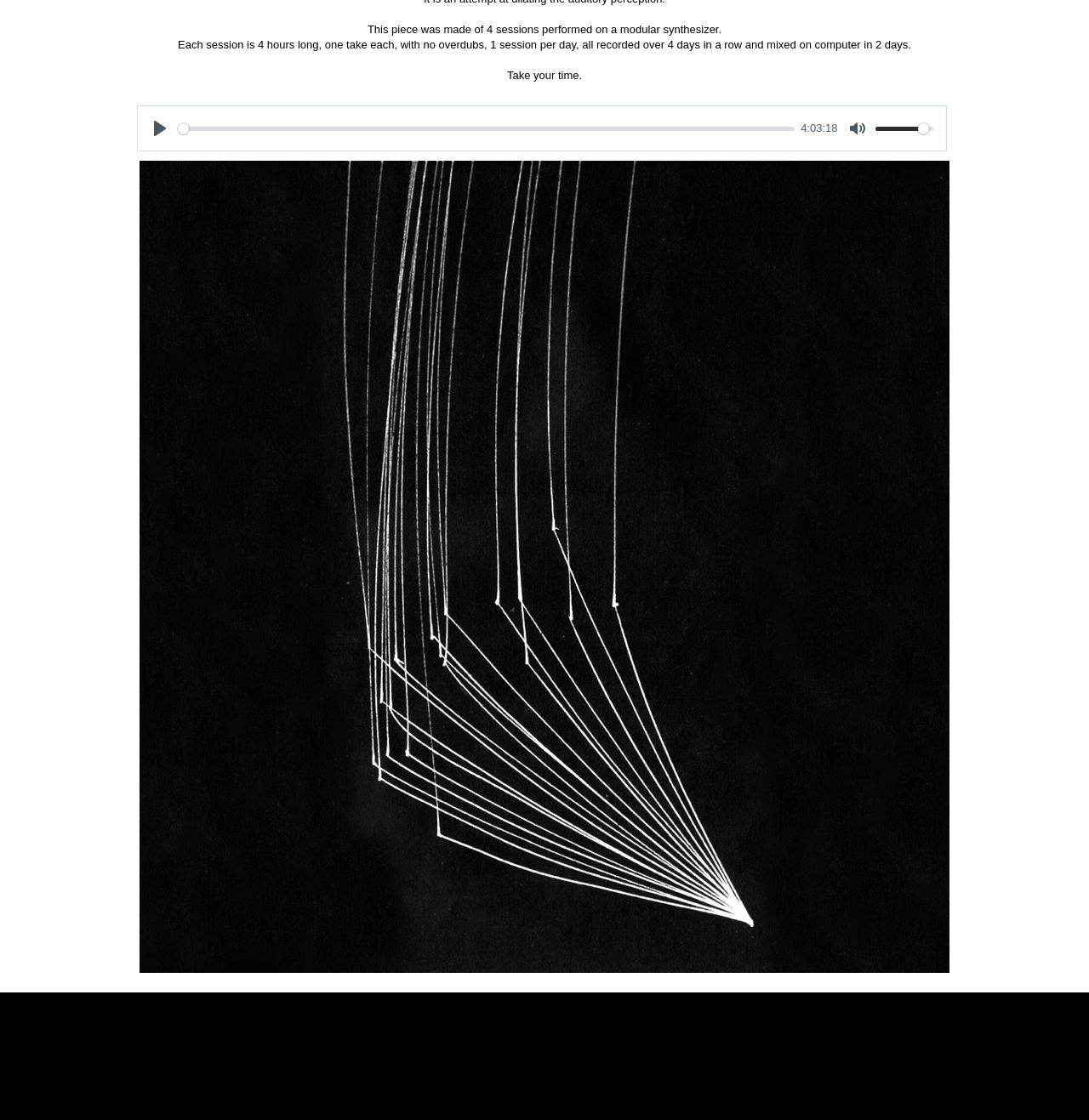Given the description of a UI element: "PausePlay% buffered00:004:03:18UnmuteMute", identify the bounding box coordinates of the matching element in the webpage screenshot.

[0.126, 0.094, 0.87, 0.135]